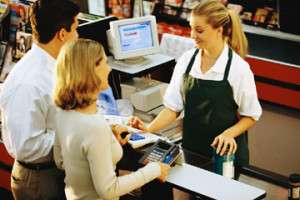Analyze the image and provide a detailed answer to the question: What is behind the cashier?

Behind the cashier, there is a computer monitor displaying transaction details, which is a typical feature of a retail checkout environment.